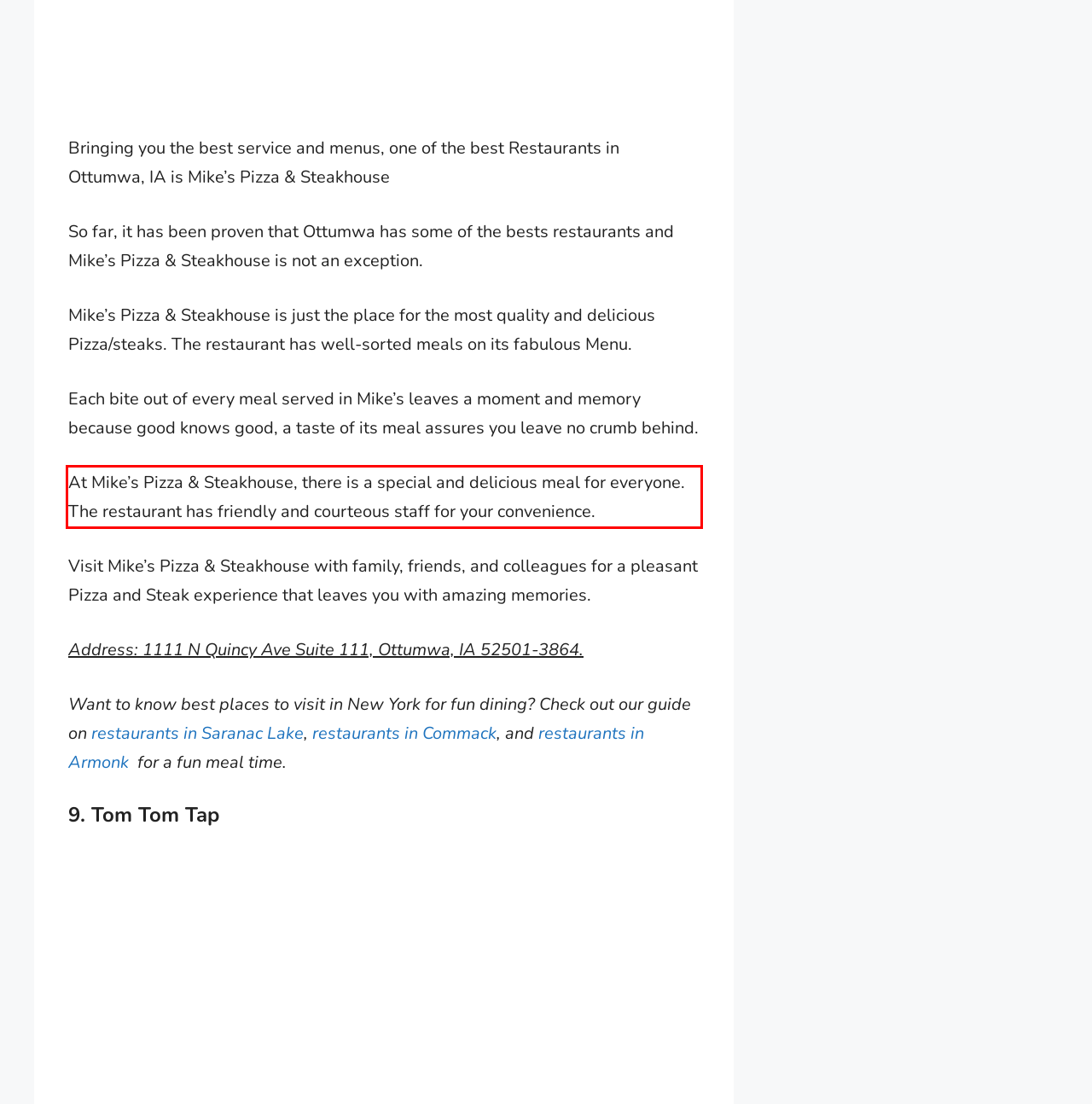Given a webpage screenshot, locate the red bounding box and extract the text content found inside it.

At Mike’s Pizza & Steakhouse, there is a special and delicious meal for everyone. The restaurant has friendly and courteous staff for your convenience.